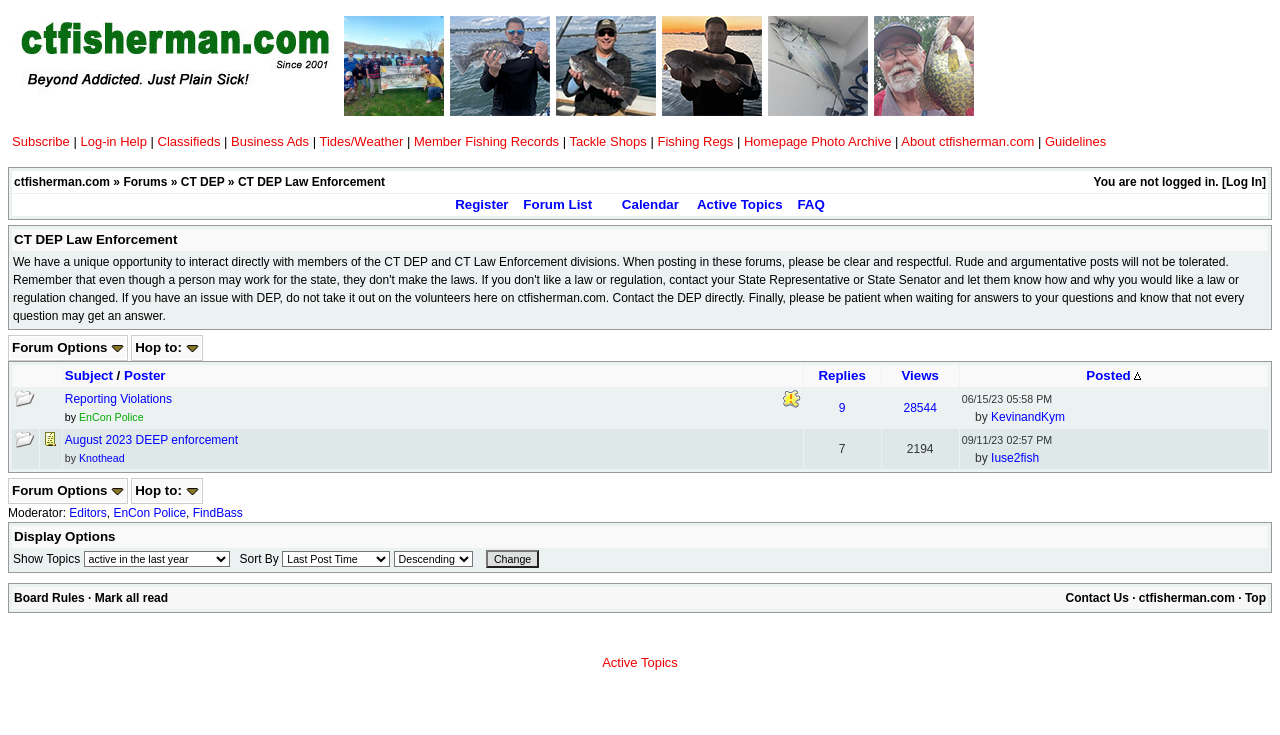Please identify the bounding box coordinates of the clickable area that will allow you to execute the instruction: "Click the 'Register' link".

[0.356, 0.268, 0.397, 0.288]